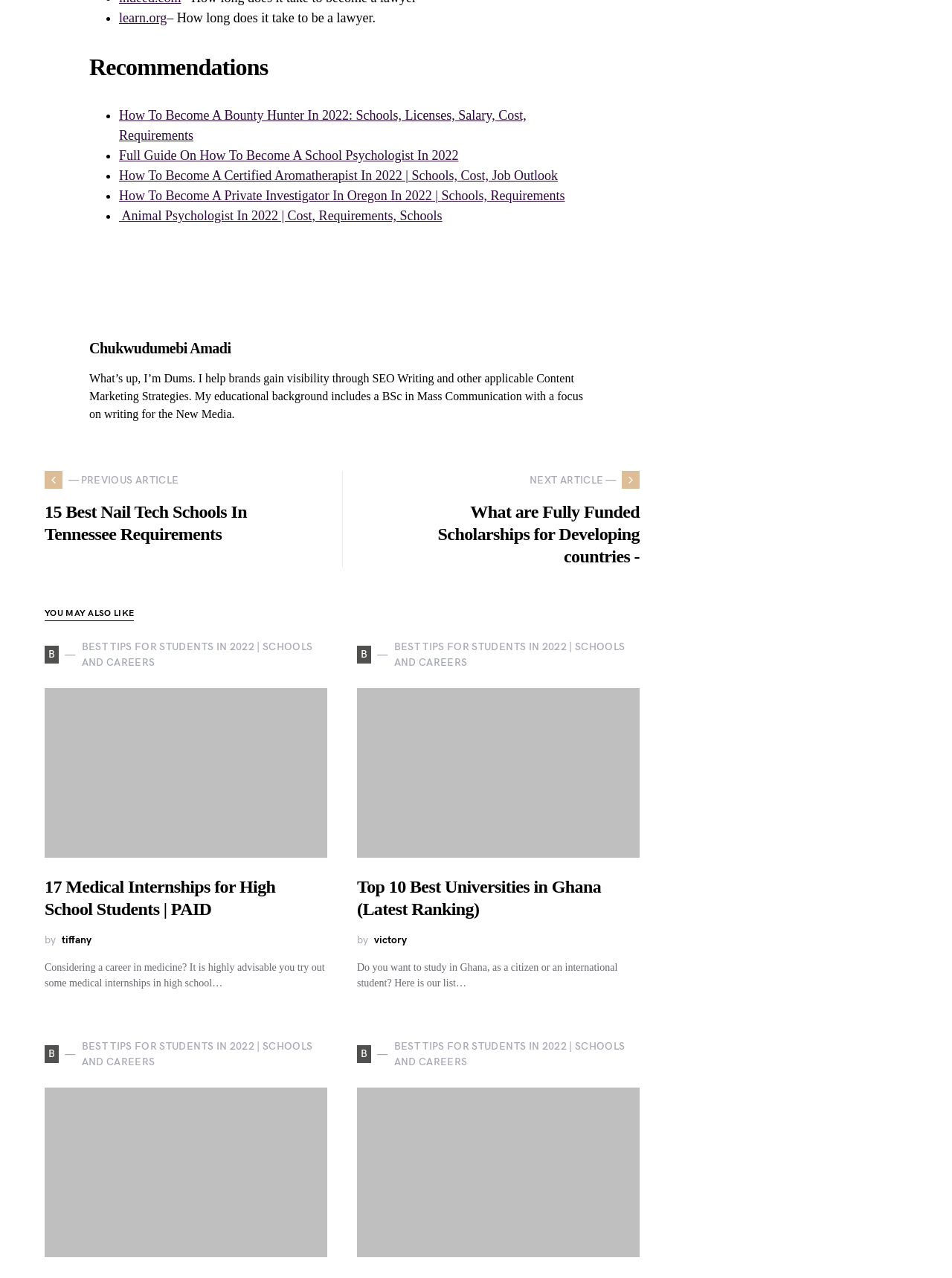Given the webpage screenshot and the description, determine the bounding box coordinates (top-left x, top-left y, bottom-right x, bottom-right y) that define the location of the UI element matching this description: victory

[0.393, 0.729, 0.427, 0.742]